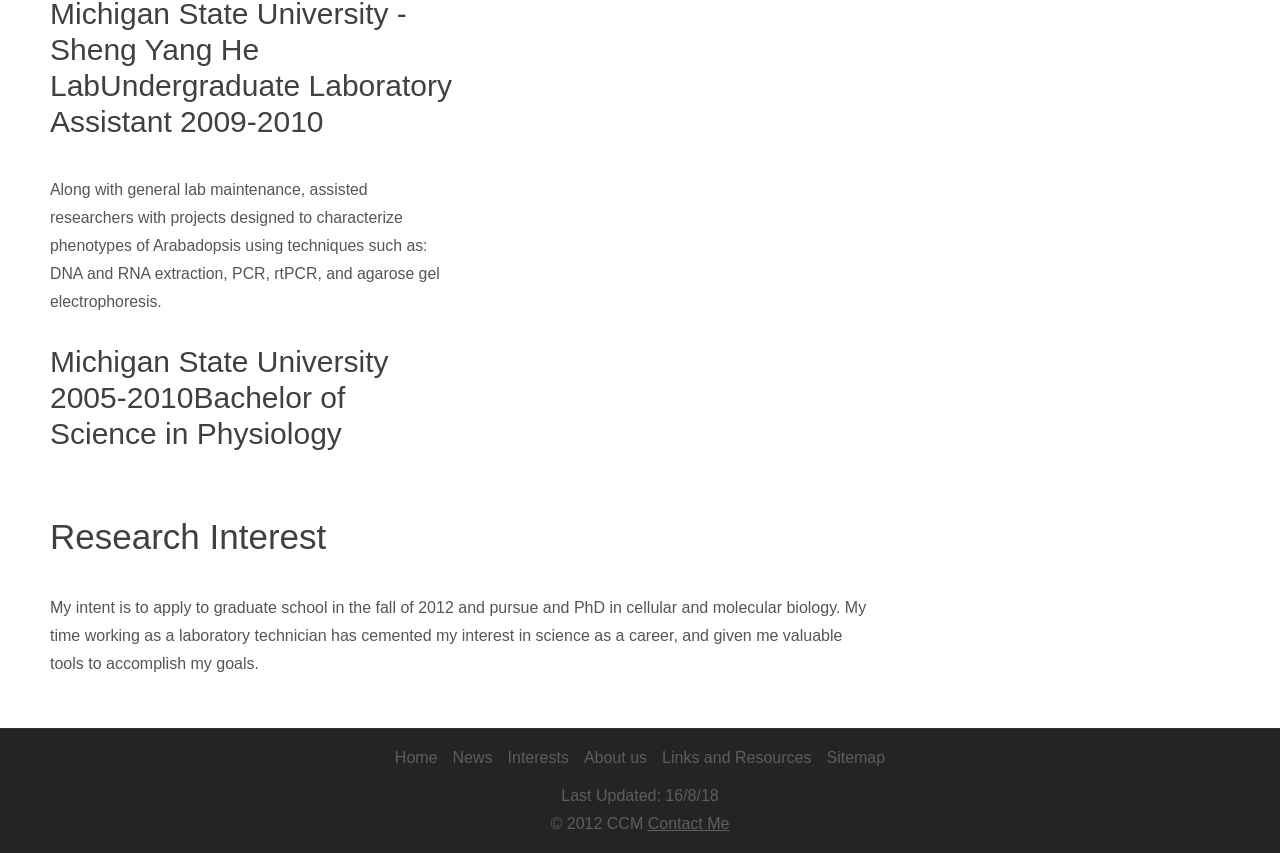Provide your answer in one word or a succinct phrase for the question: 
What are the navigation links available at the top of the webpage?

Home, News, Interests, About us, Links and Resources, Sitemap